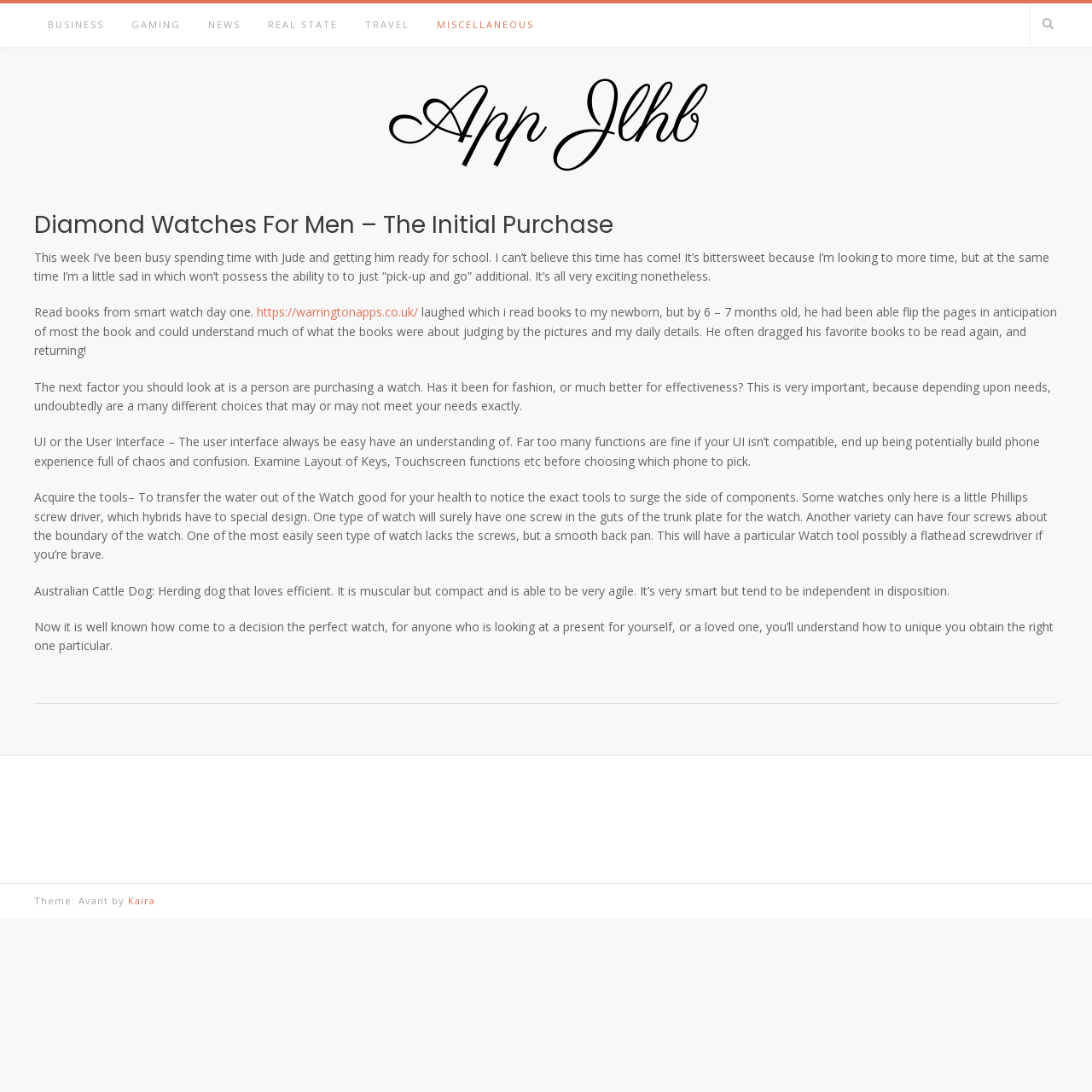Please provide a comprehensive response to the question based on the details in the image: What is the purpose of the UI in a watch?

According to the article, the user interface (UI) of a watch should be easy to understand, implying that a watch's UI should be intuitive and user-friendly to ensure a good user experience.